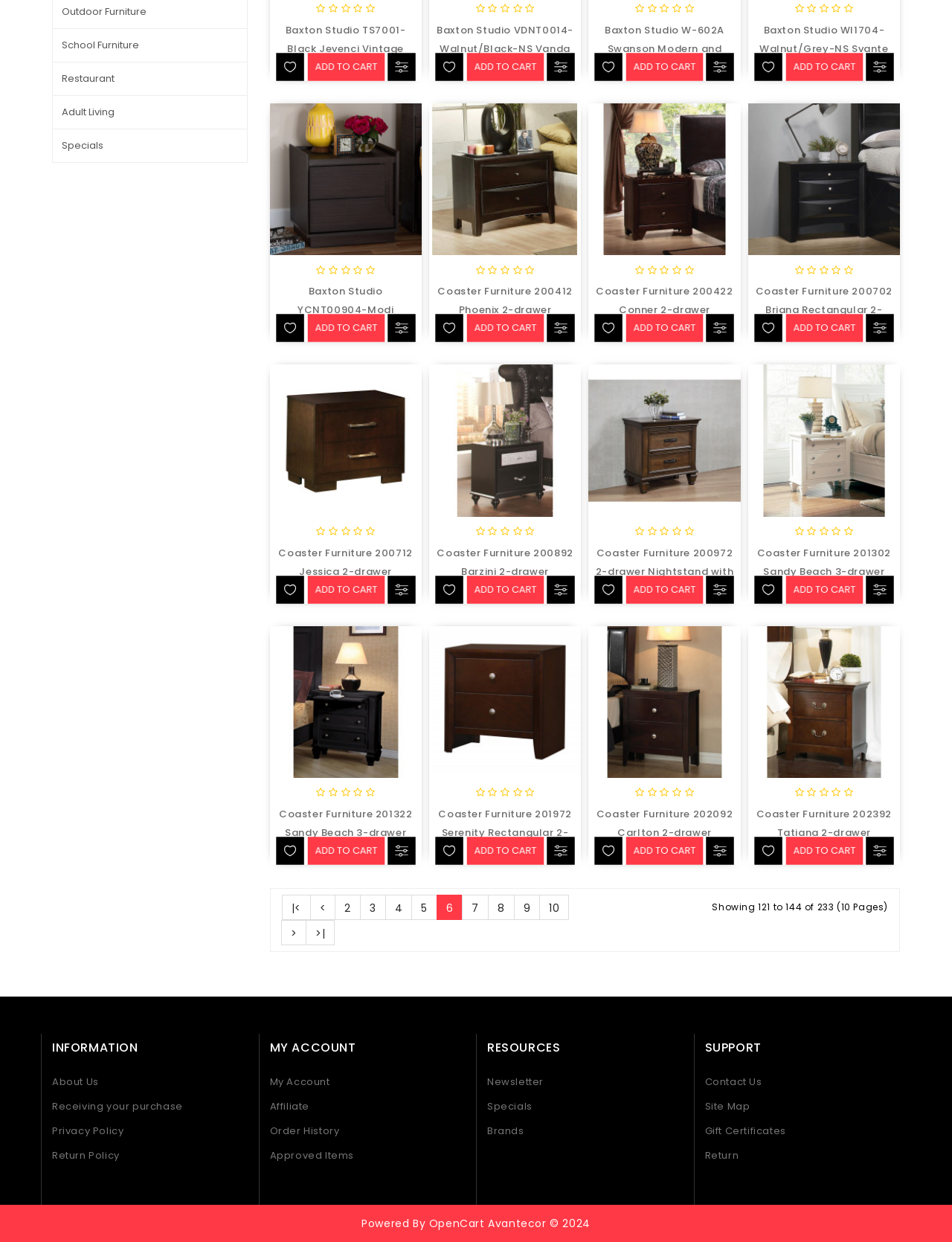Show the bounding box coordinates for the element that needs to be clicked to execute the following instruction: "check the price of Baxton Studio TS7001-Black Jevenci Vintage Antique Dark Bronze Metal and Walnut Wood 1-Drawer Nightstand". Provide the coordinates in the form of four float numbers between 0 and 1, i.e., [left, top, right, bottom].

[0.336, 0.045, 0.39, 0.062]